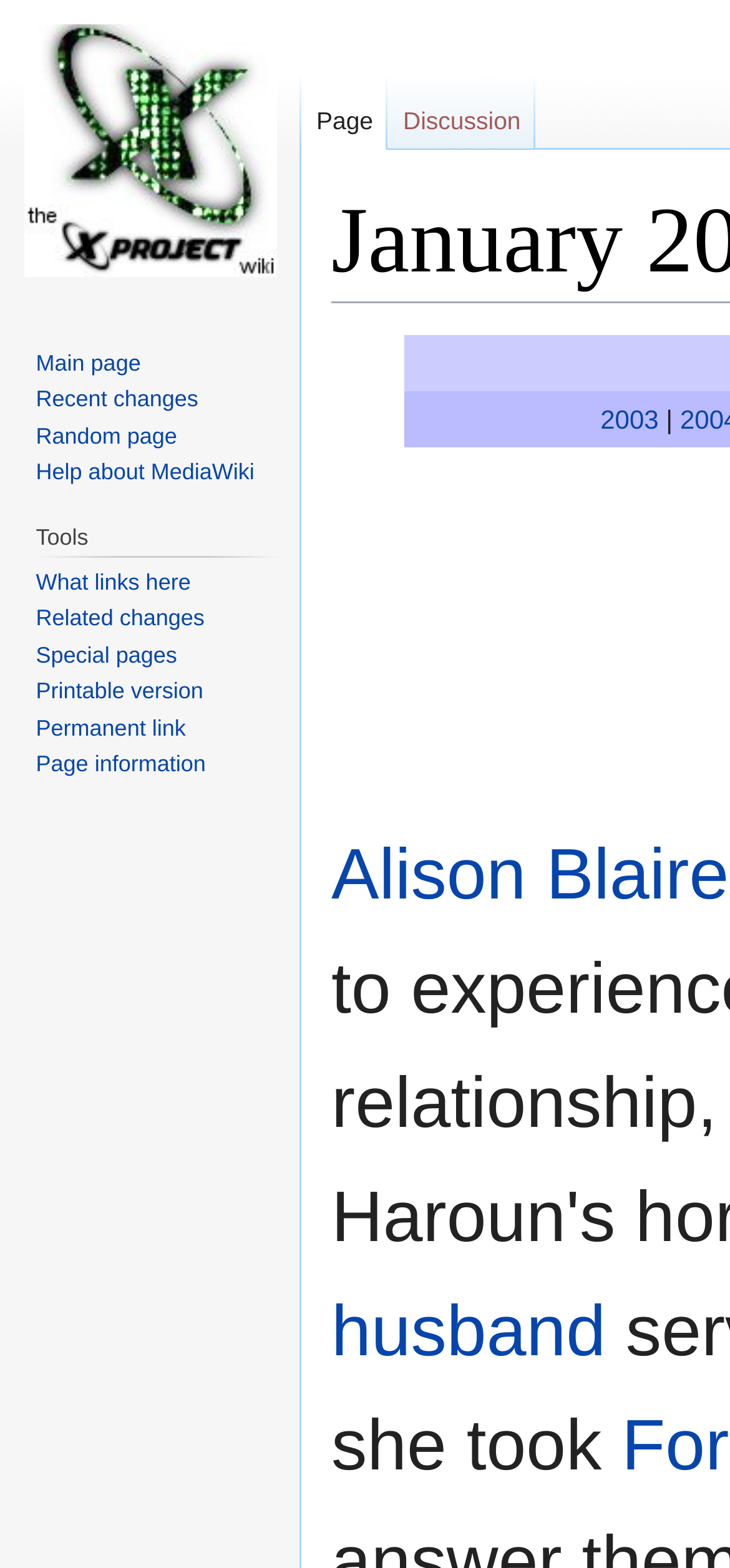Determine the bounding box coordinates of the section to be clicked to follow the instruction: "View recent changes". The coordinates should be given as four float numbers between 0 and 1, formatted as [left, top, right, bottom].

[0.049, 0.246, 0.272, 0.263]